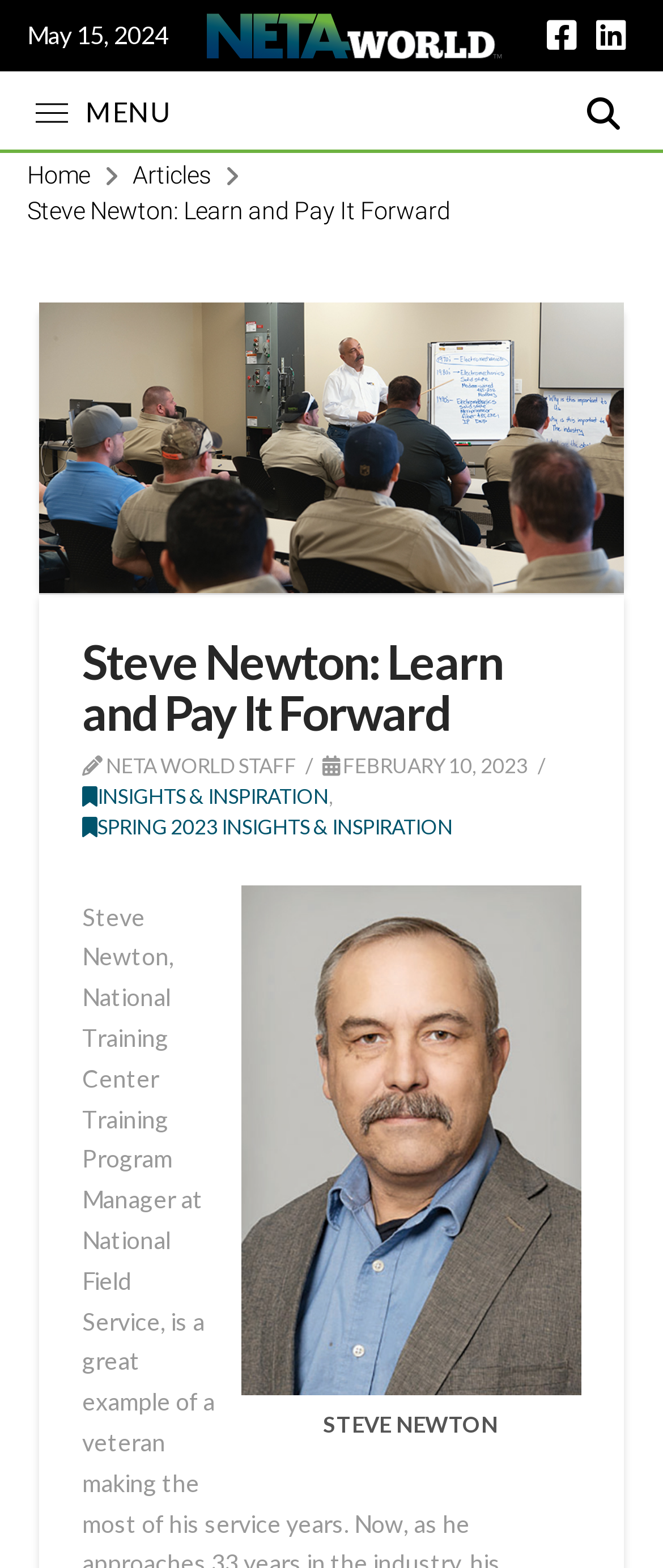Specify the bounding box coordinates of the area to click in order to execute this command: 'Click the INSIGHTS & INSPIRATION link'. The coordinates should consist of four float numbers ranging from 0 to 1, and should be formatted as [left, top, right, bottom].

[0.124, 0.5, 0.496, 0.516]